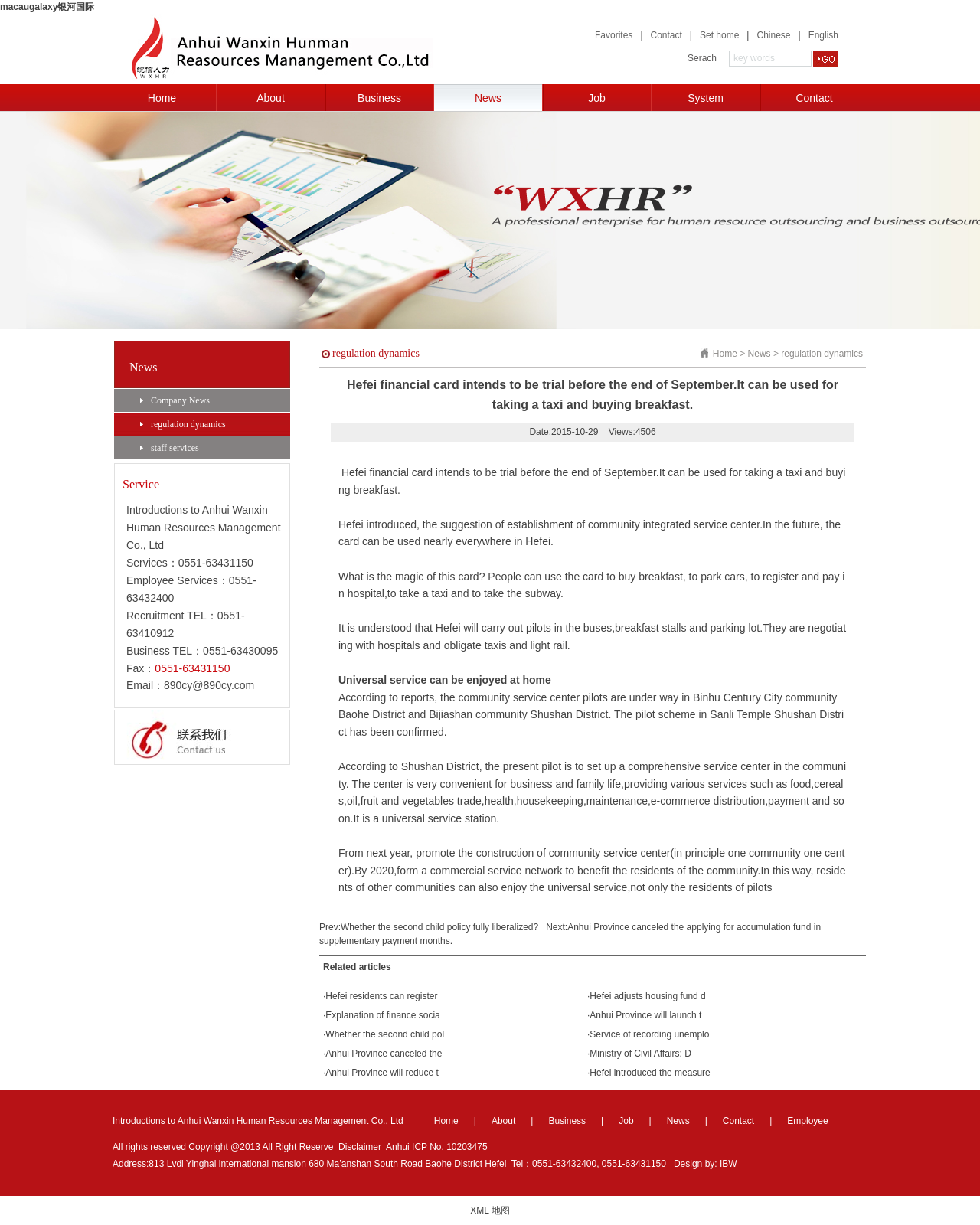What is the purpose of the Hefei financial card?
Based on the image, answer the question in a detailed manner.

I found the answer by looking at the heading element with the content 'Hefei financial card intends to be trial before the end of September.It can be used for taking a taxi and buying breakfast.' which is located at [0.338, 0.306, 0.872, 0.345]